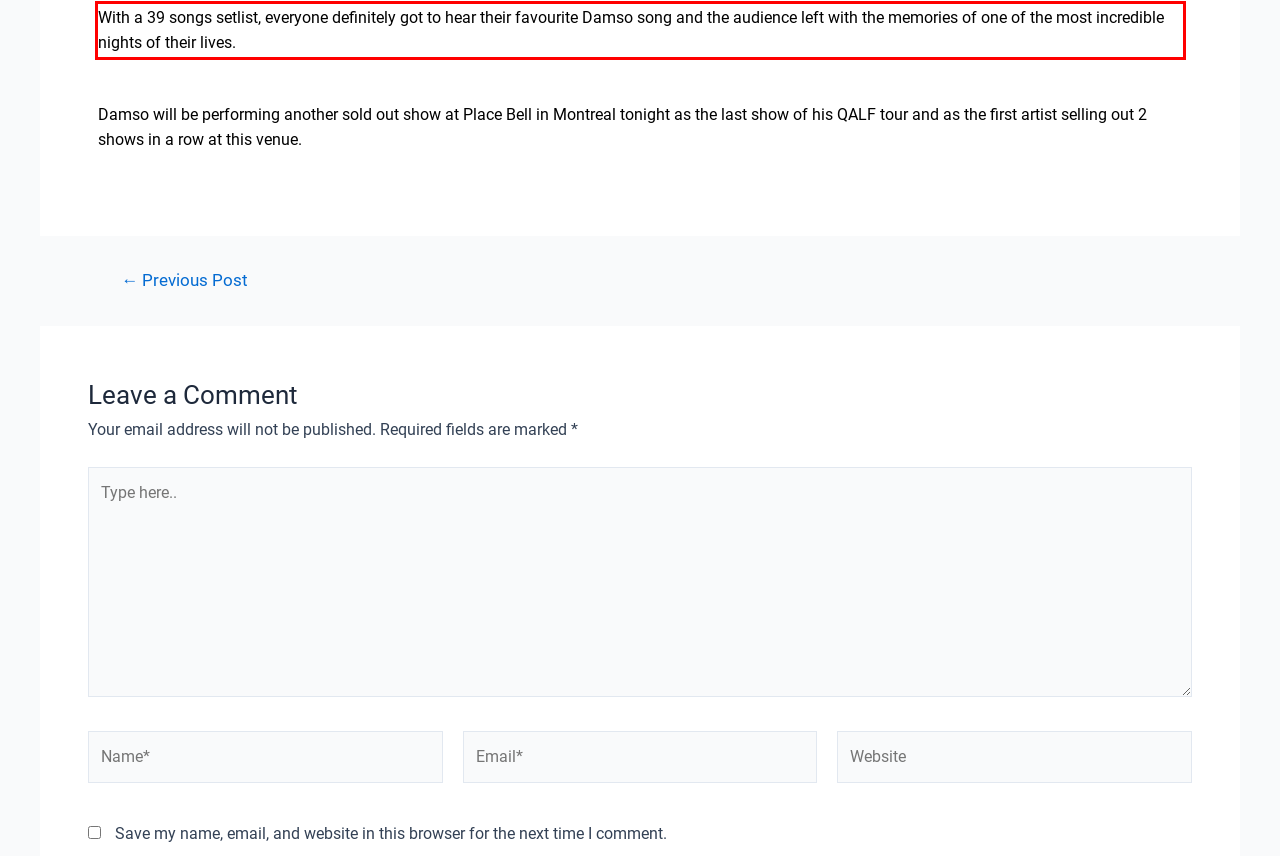Identify the text within the red bounding box on the webpage screenshot and generate the extracted text content.

With a 39 songs setlist, everyone definitely got to hear their favourite Damso song and the audience left with the memories of one of the most incredible nights of their lives.